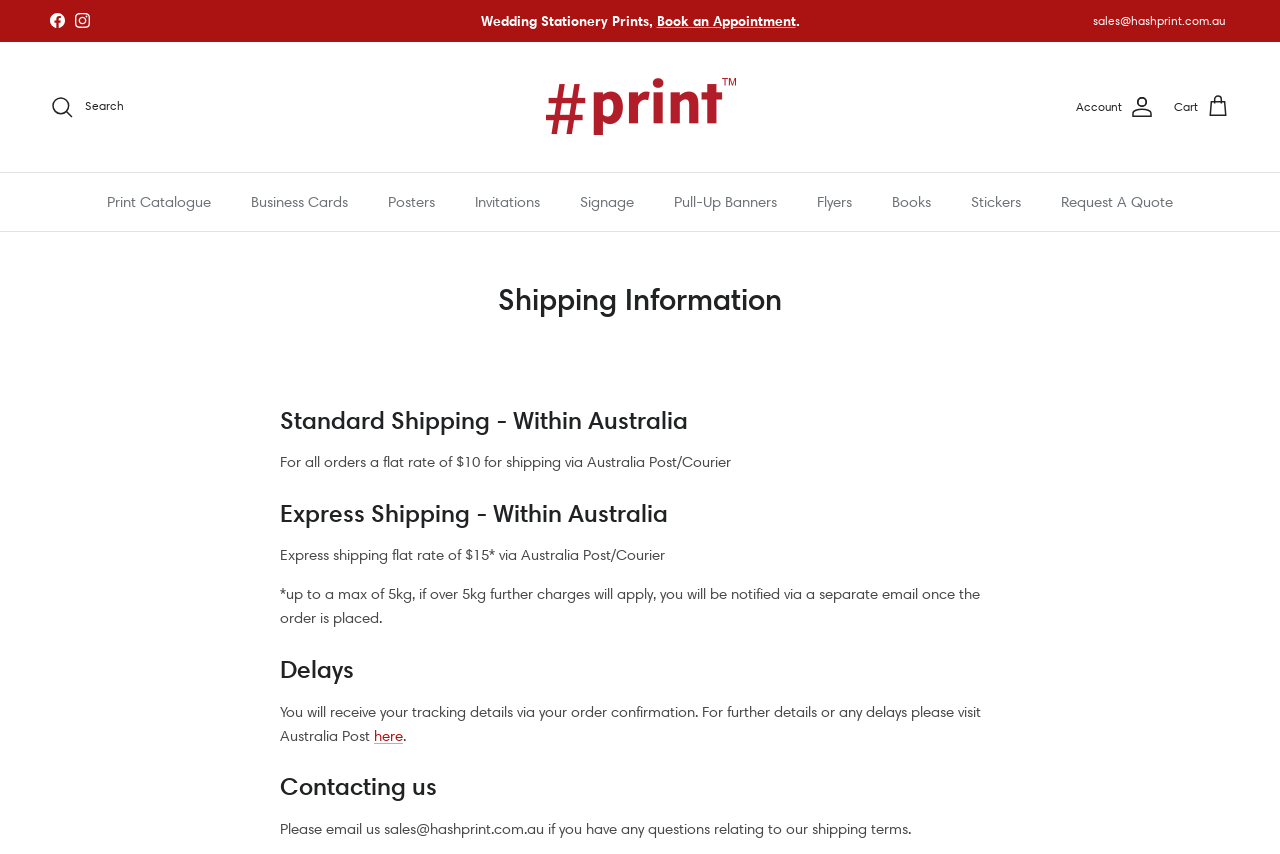How can I contact Hash Print for shipping-related questions?
Respond to the question with a single word or phrase according to the image.

Email sales@hashprint.com.au